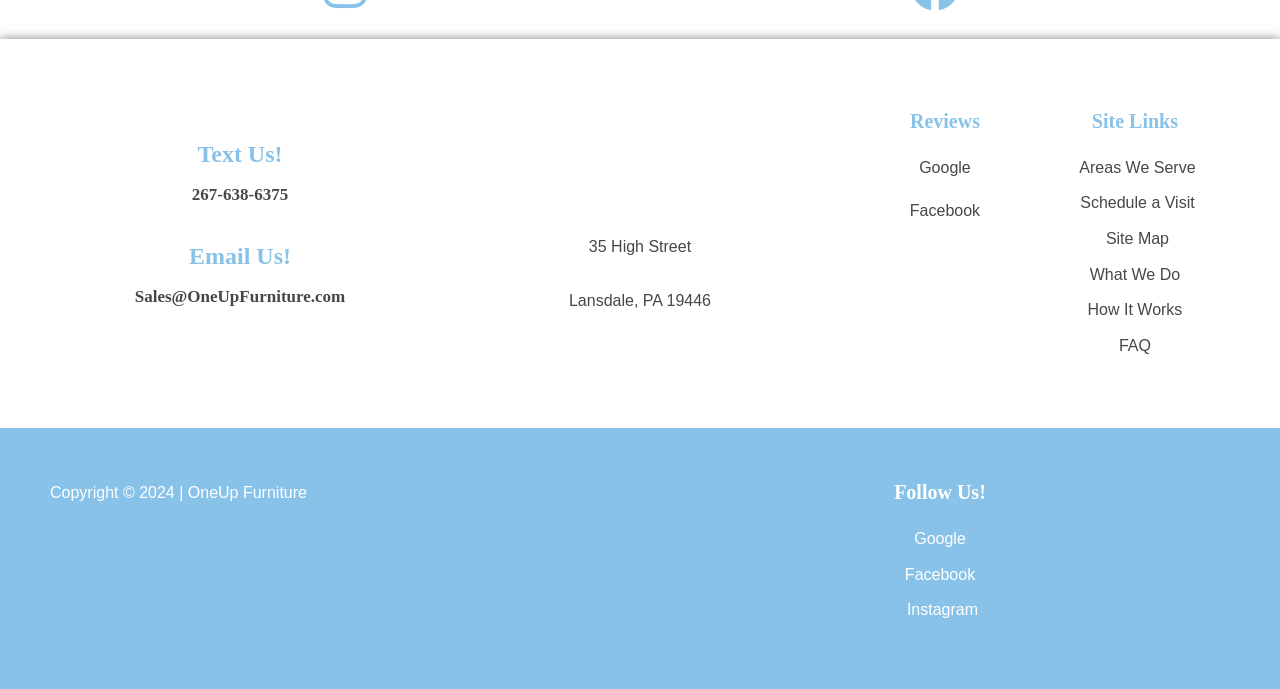Please provide a one-word or short phrase answer to the question:
What is the copyright year of OneUp Furniture?

2024